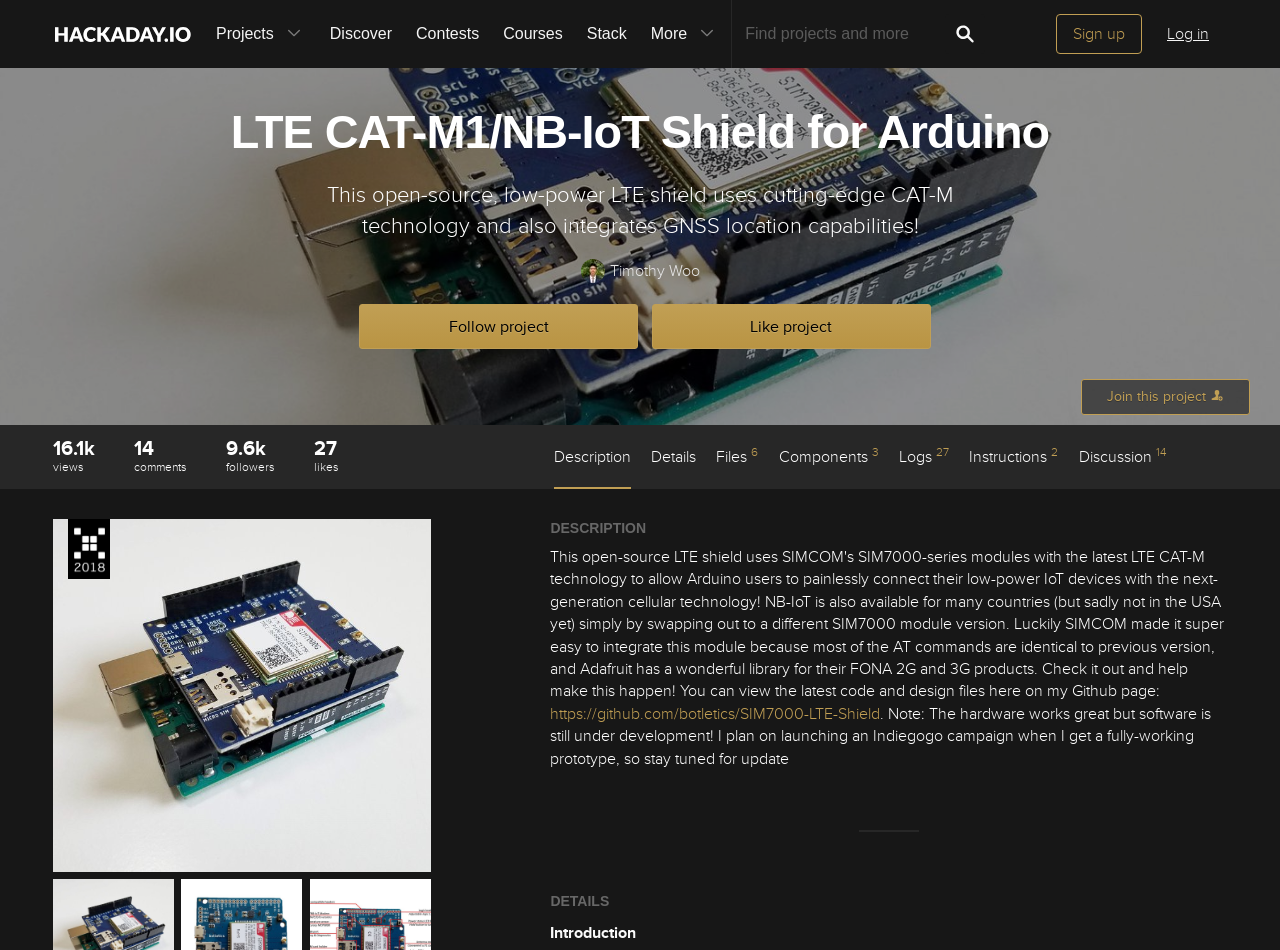Pinpoint the bounding box coordinates of the element that must be clicked to accomplish the following instruction: "Check the project description". The coordinates should be in the format of four float numbers between 0 and 1, i.e., [left, top, right, bottom].

[0.255, 0.192, 0.745, 0.252]